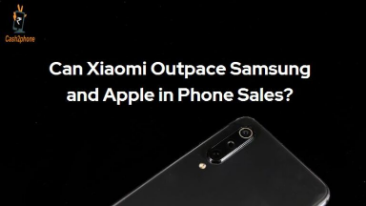Describe all the important aspects and features visible in the image.

The image features a sleek, black smartphone partially in view, positioned toward the bottom right corner, which enhances the modern aesthetic of the design. Above the device, bold white text poses an intriguing question: "Can Xiaomi Outpace Samsung and Apple in Phone Sales?" The minimalist backdrop allows the text to stand out, drawing the viewer's attention to the inquiry about Xiaomi's competitive position in the smartphone market relative to industry giants Samsung and Apple. The branding in the top left corner, "Cash2phone," suggests an affiliation with tech and mobile device discussions, adding context to the subject matter. Overall, the image effectively combines visual elements and thought-provoking text to engage viewers in the ongoing conversation about market competition in mobile technology.